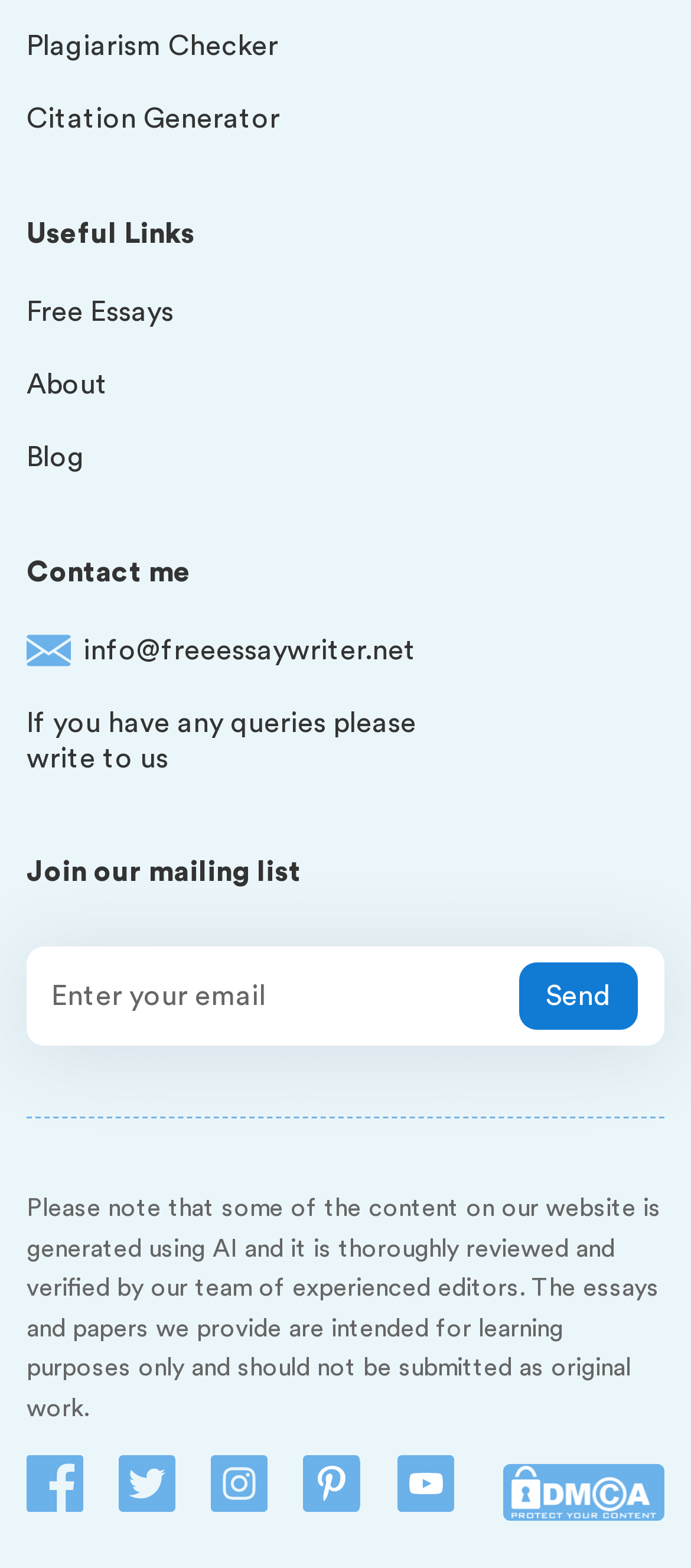What is the category with the highest number of essays?
Please use the image to provide an in-depth answer to the question.

By examining the list of categories on the webpage, I found that 'Law And International Law' has the highest number of essays, which is 308, indicated by the StaticText element '(308)' next to the link 'Law And International Law'.